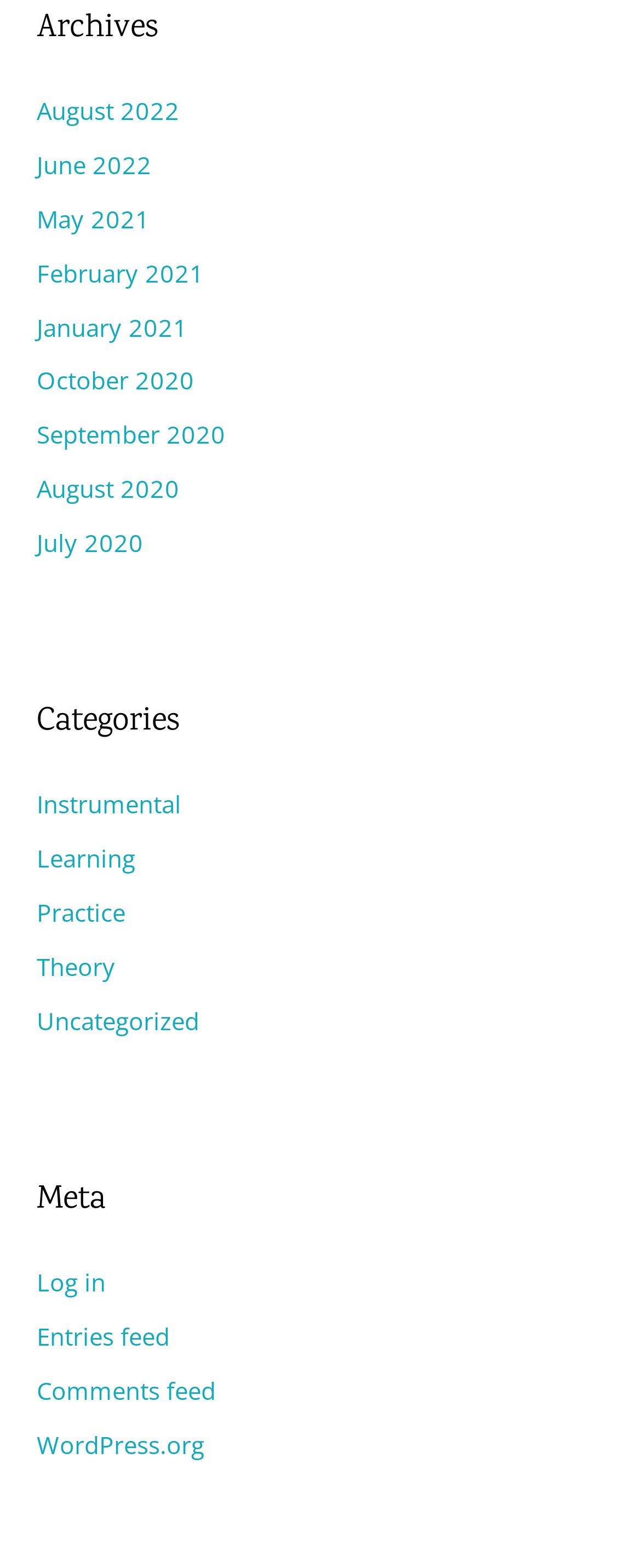Please specify the bounding box coordinates of the area that should be clicked to accomplish the following instruction: "Log in to the website". The coordinates should consist of four float numbers between 0 and 1, i.e., [left, top, right, bottom].

[0.058, 0.807, 0.165, 0.828]